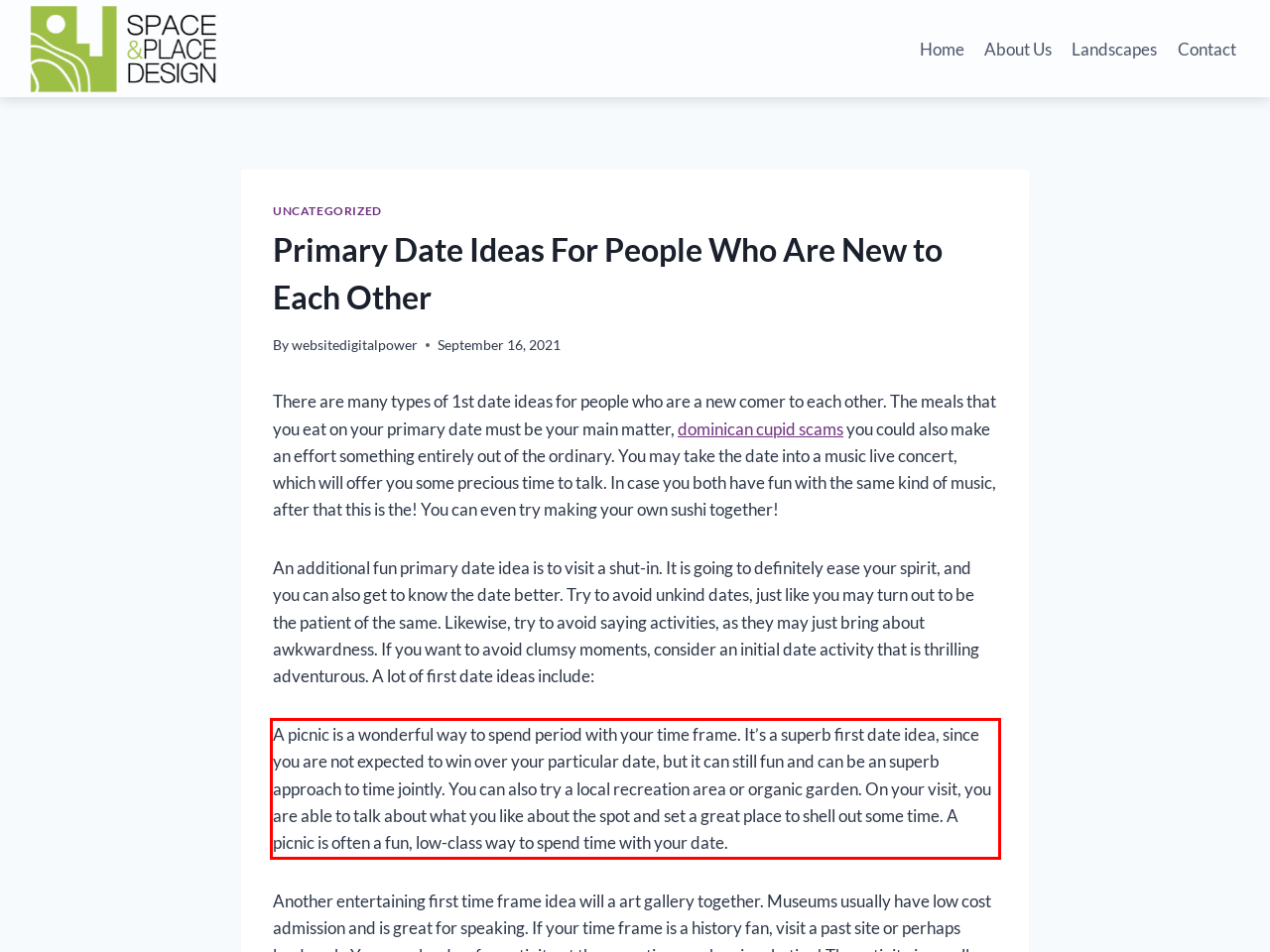Please identify the text within the red rectangular bounding box in the provided webpage screenshot.

A picnic is a wonderful way to spend period with your time frame. It’s a superb first date idea, since you are not expected to win over your particular date, but it can still fun and can be an superb approach to time jointly. You can also try a local recreation area or organic garden. On your visit, you are able to talk about what you like about the spot and set a great place to shell out some time. A picnic is often a fun, low-class way to spend time with your date.